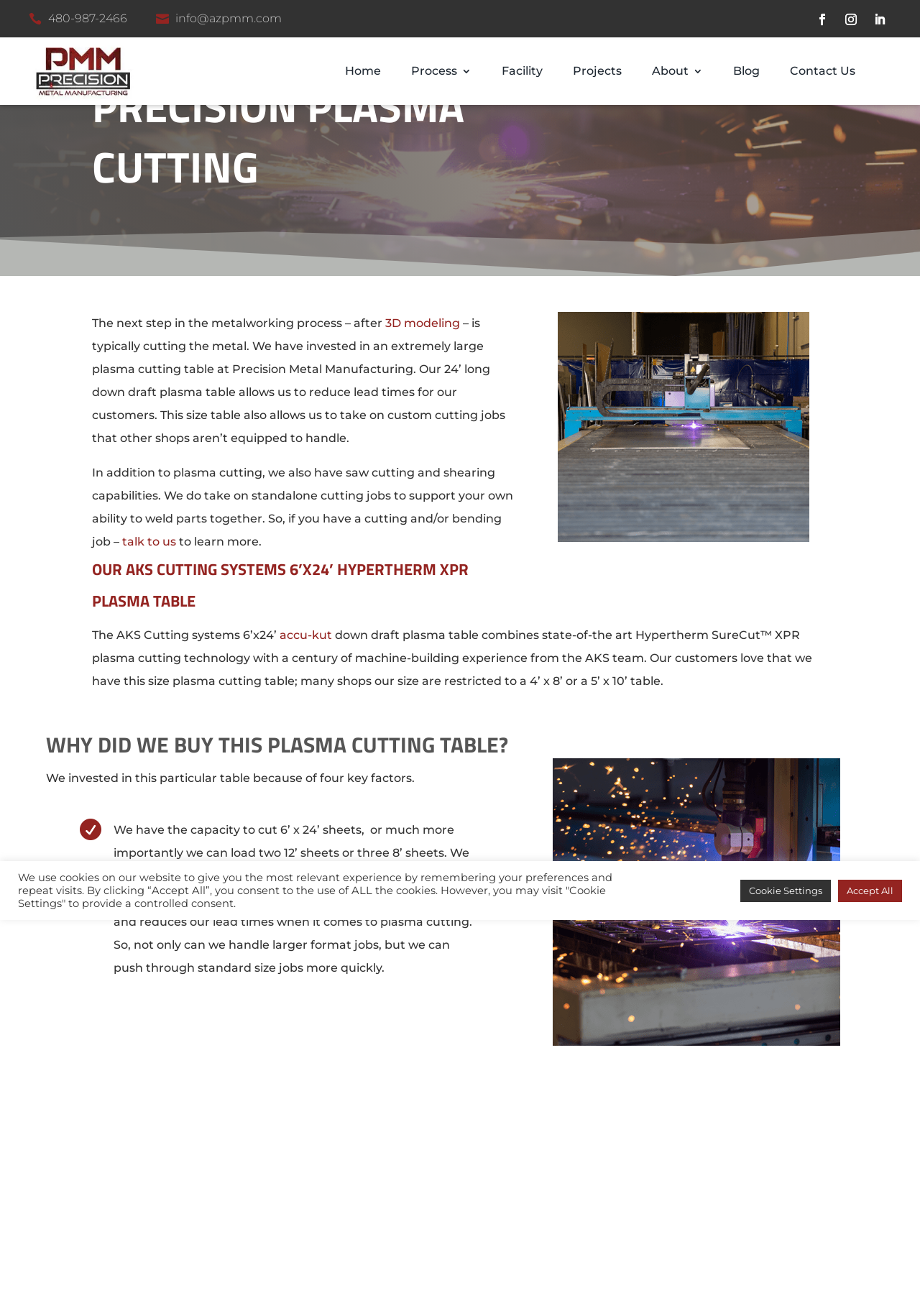Find the bounding box coordinates for the area that must be clicked to perform this action: "Talk to us about cutting and/or bending jobs".

[0.133, 0.477, 0.191, 0.488]